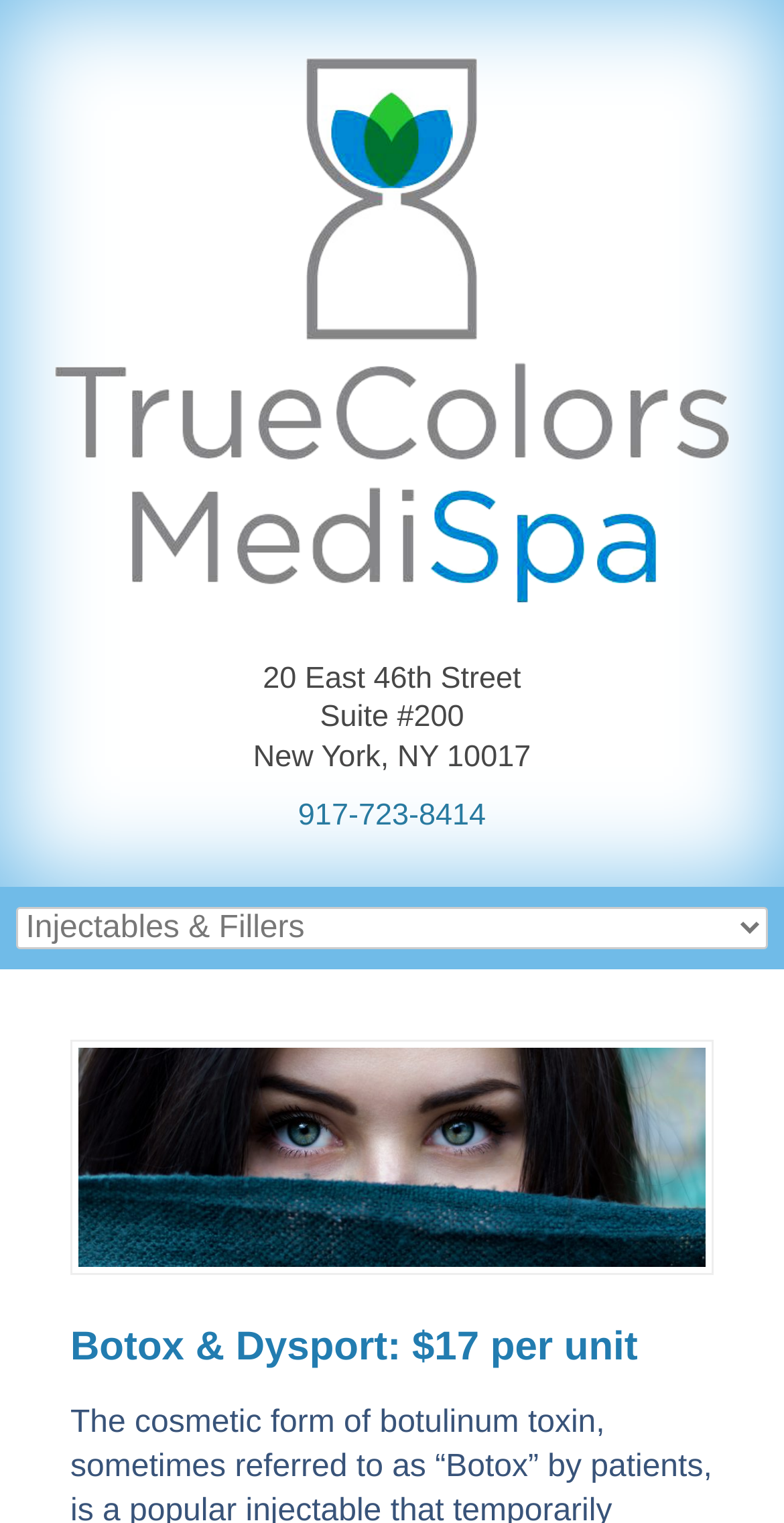Determine the bounding box for the UI element that matches this description: "917-723-8414".

[0.38, 0.524, 0.62, 0.547]